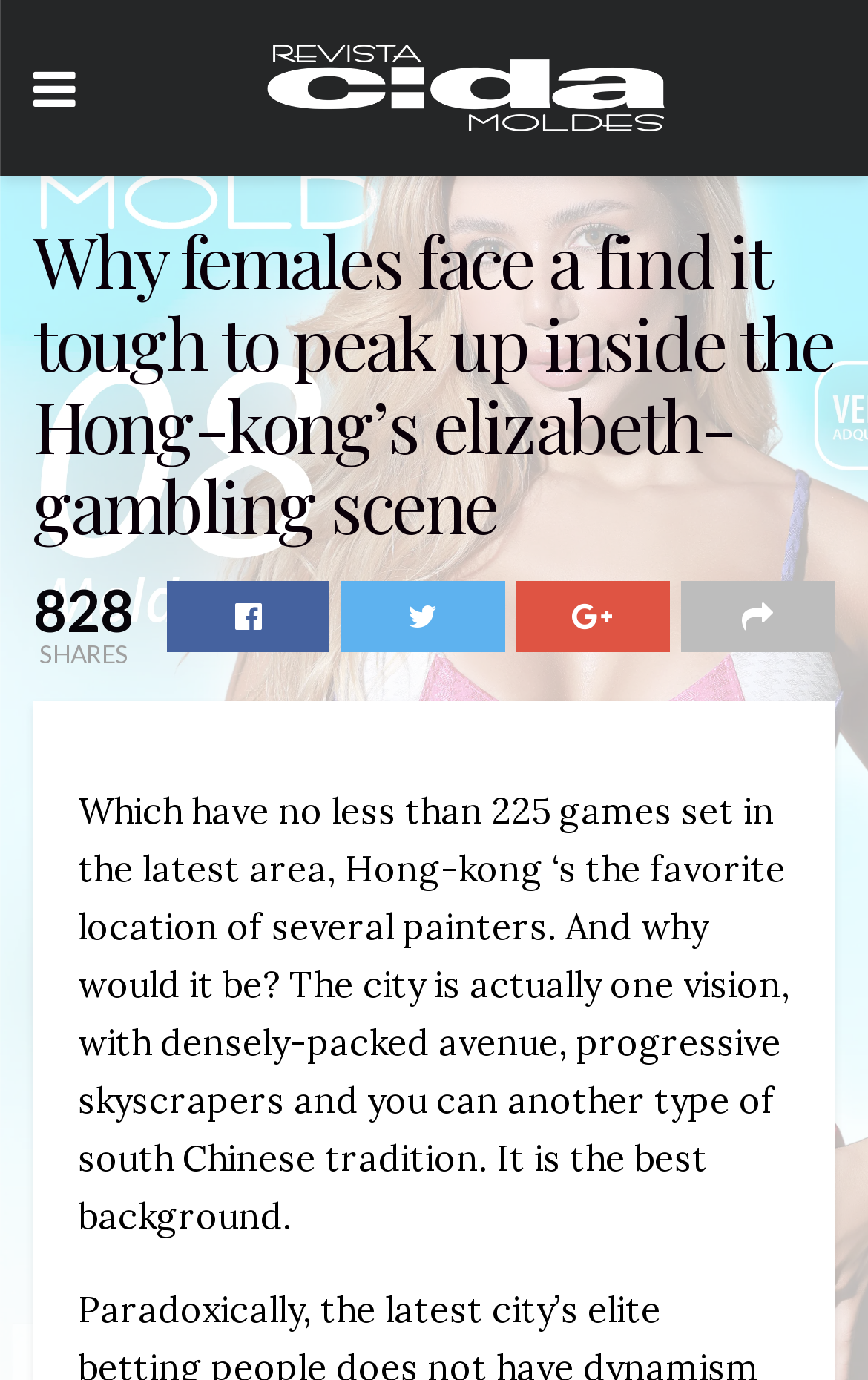How many games are set in the latest area?
Please give a detailed and elaborate answer to the question based on the image.

The answer can be found in the paragraph of text, which states 'Which have no less than 225 games set in the latest area...'.